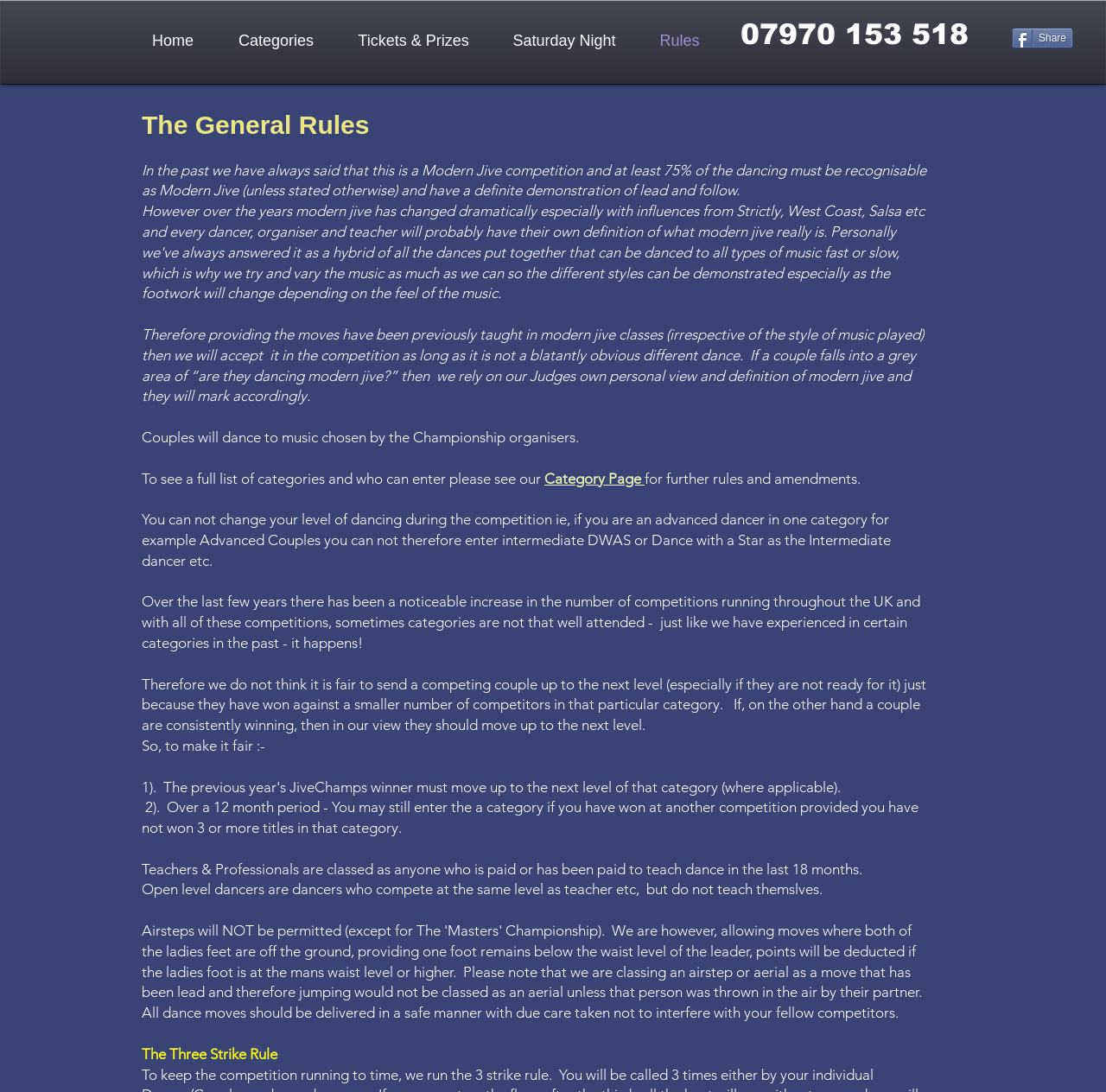What is the minimum percentage of Modern Jive required in the competition?
Based on the visual, give a brief answer using one word or a short phrase.

75%